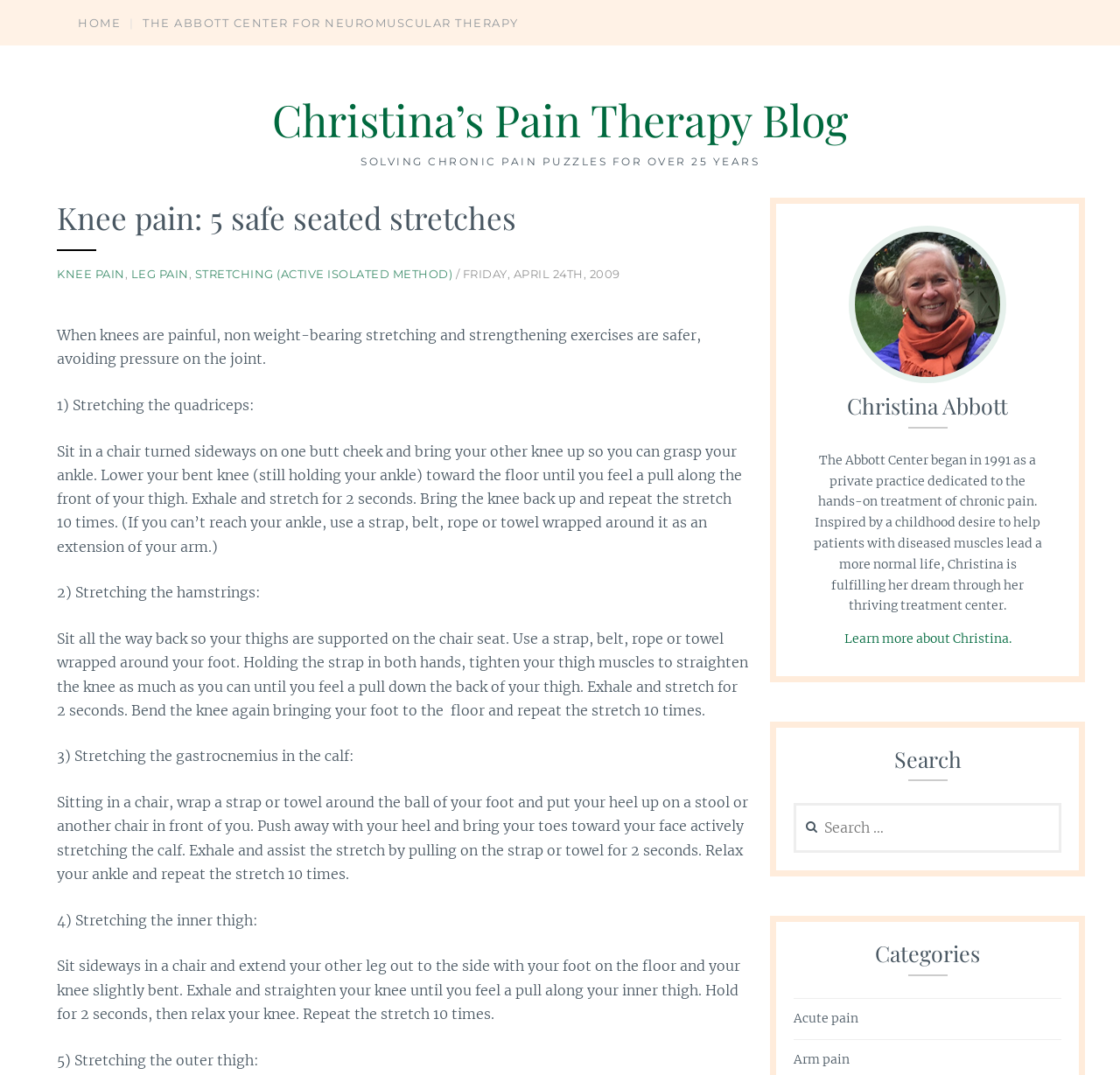How many safe seated stretches are described in the article?
Provide an in-depth and detailed answer to the question.

The article describes 5 safe seated stretches for knee pain, which are listed in the main content area of the webpage.